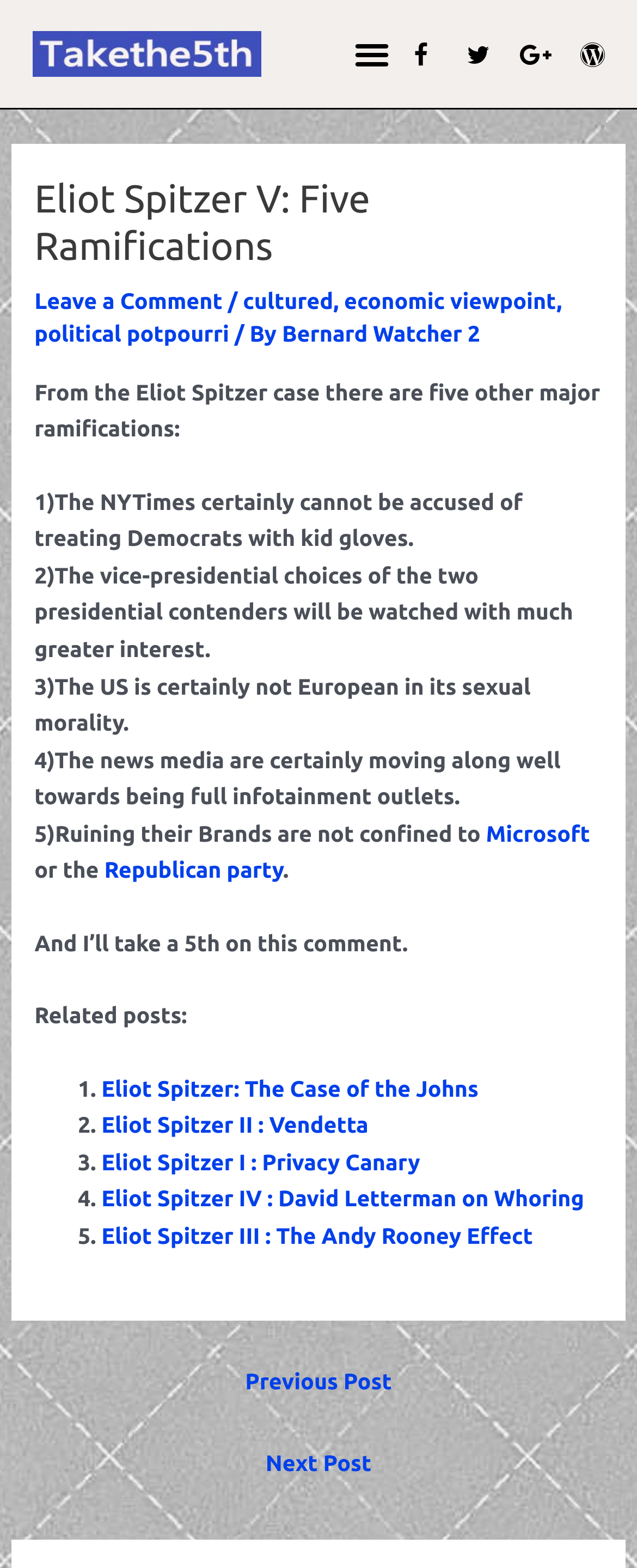How many navigation links are available?
Using the information presented in the image, please offer a detailed response to the question.

I looked at the post navigation section and found two links, which are 'Previous Post' and 'Next Post', so there are 2 navigation links available.